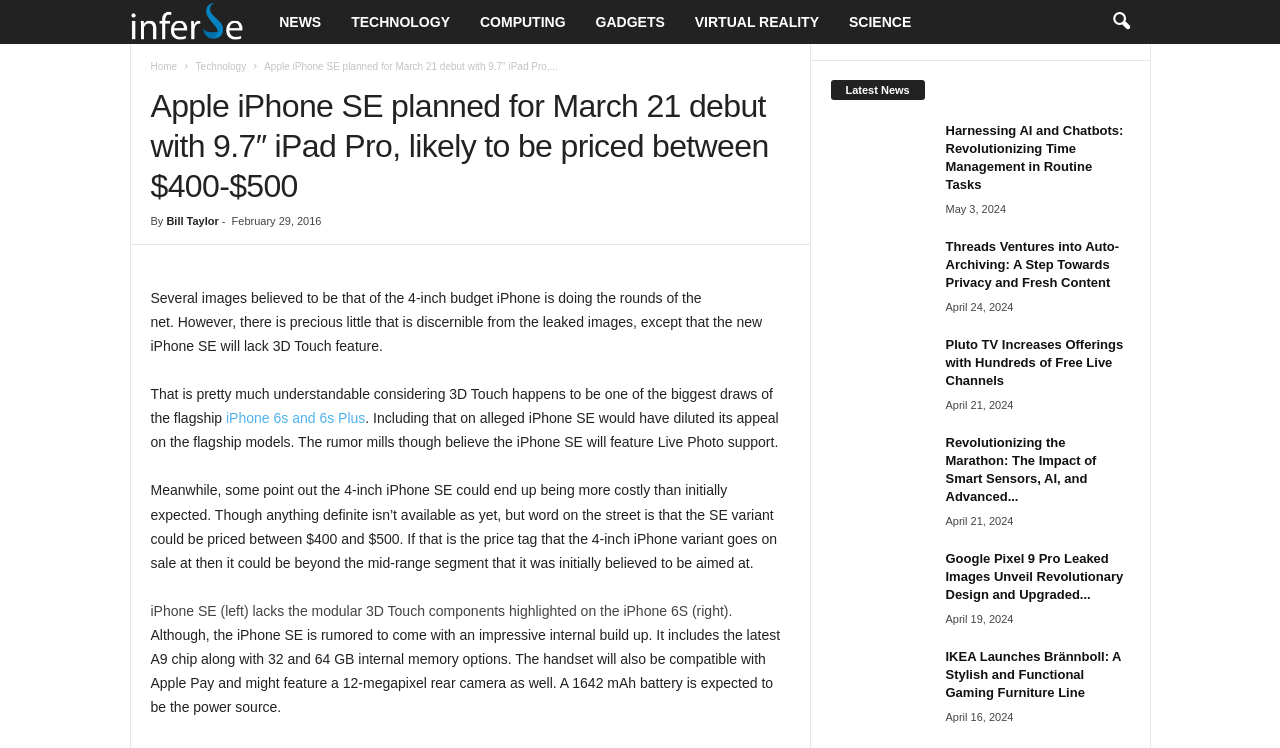Identify the bounding box coordinates of the part that should be clicked to carry out this instruction: "Search using the search icon".

[0.858, 0.0, 0.893, 0.059]